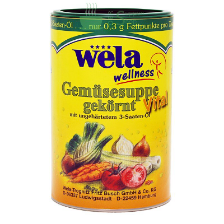What type of soup is in the can?
Deliver a detailed and extensive answer to the question.

The can showcases a vibrant yellow label adorned with fresh vegetables, and the words 'Gemüsesuppe gekürzt' indicate that this is a formulated vegetable soup ideal for various culinary applications.